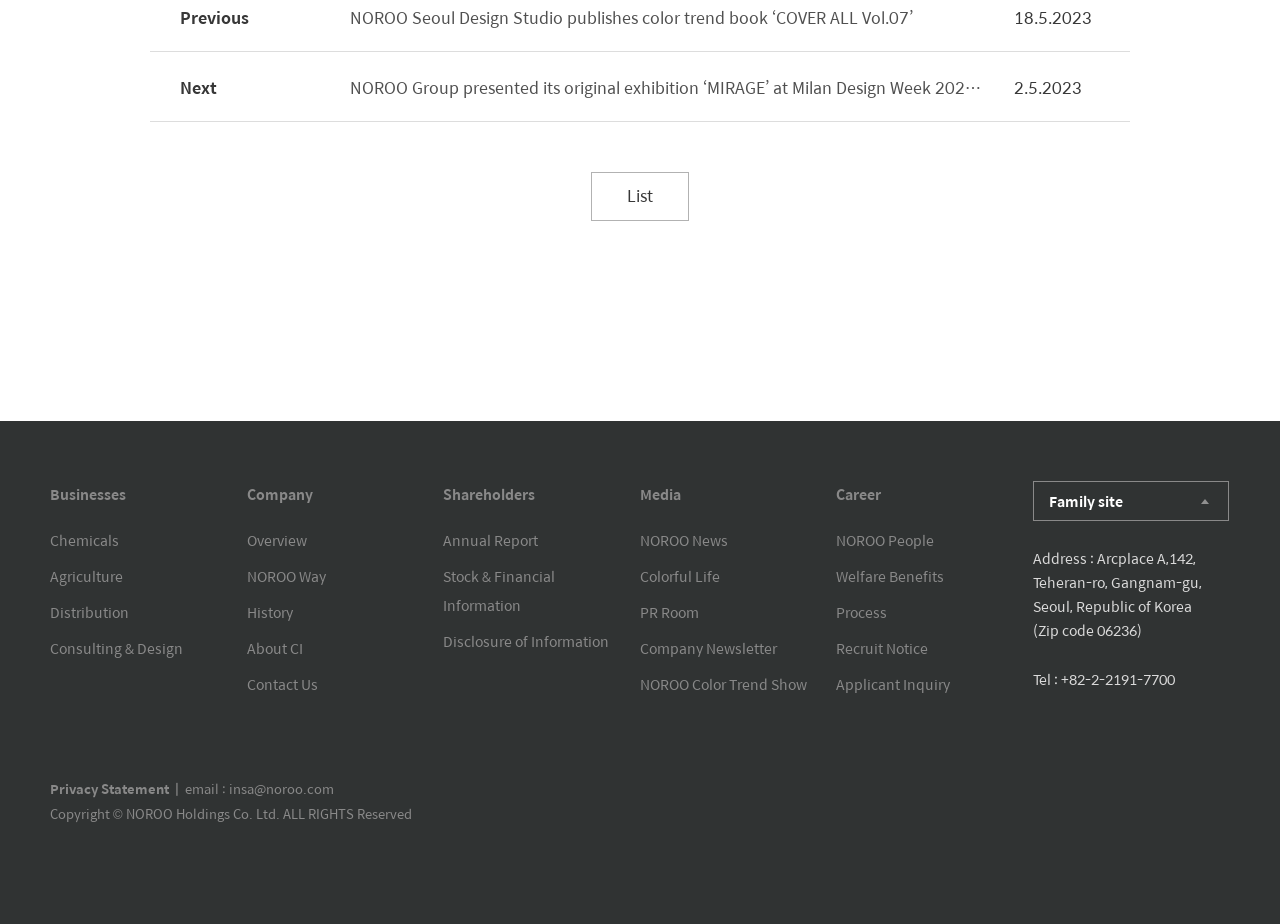Please find the bounding box coordinates of the element that you should click to achieve the following instruction: "Visit the ABOUT page". The coordinates should be presented as four float numbers between 0 and 1: [left, top, right, bottom].

None